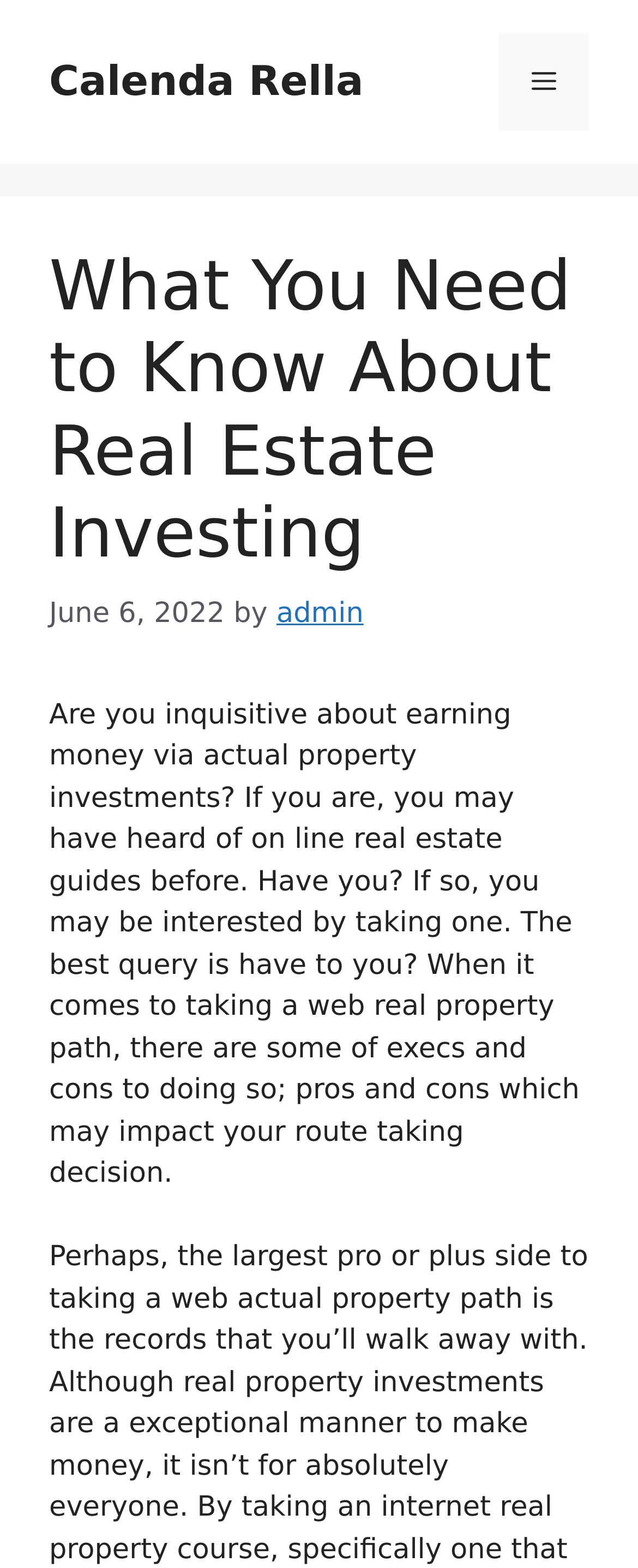Given the element description Menu, predict the bounding box coordinates for the UI element in the webpage screenshot. The format should be (top-left x, top-left y, bottom-right x, bottom-right y), and the values should be between 0 and 1.

[0.782, 0.021, 0.923, 0.084]